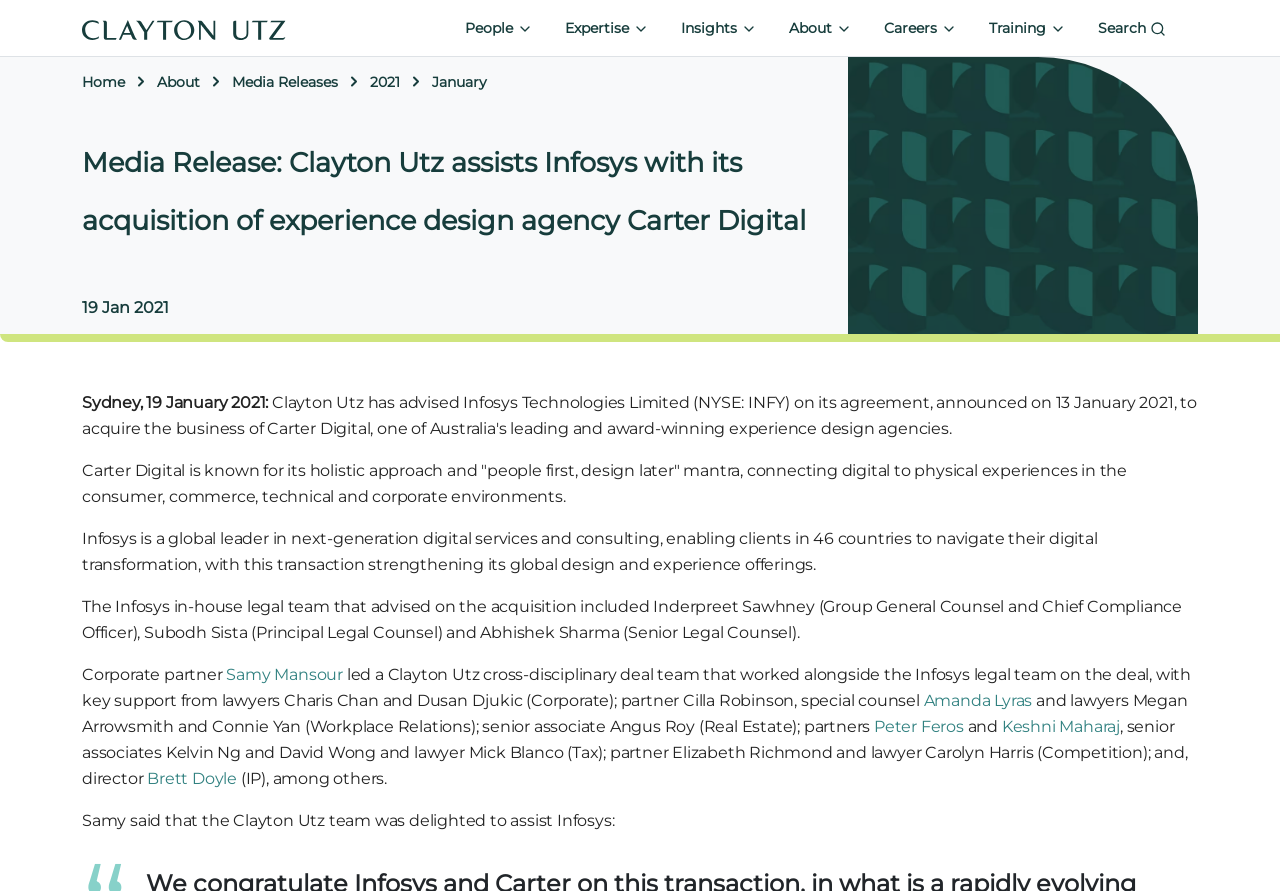Determine the bounding box coordinates of the element's region needed to click to follow the instruction: "View the 'About' page". Provide these coordinates as four float numbers between 0 and 1, formatted as [left, top, right, bottom].

[0.61, 0.011, 0.672, 0.052]